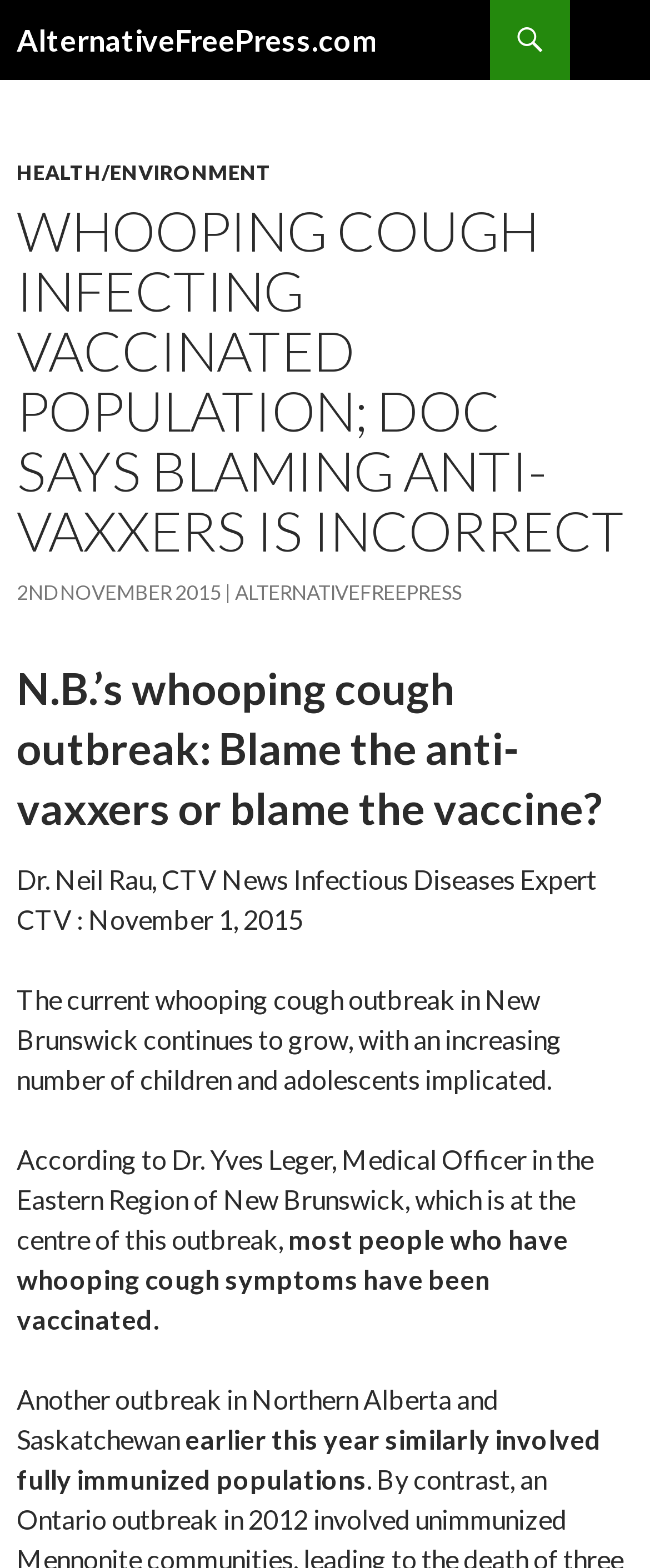Answer in one word or a short phrase: 
What is the date of the article?

2ND NOVEMBER 2015